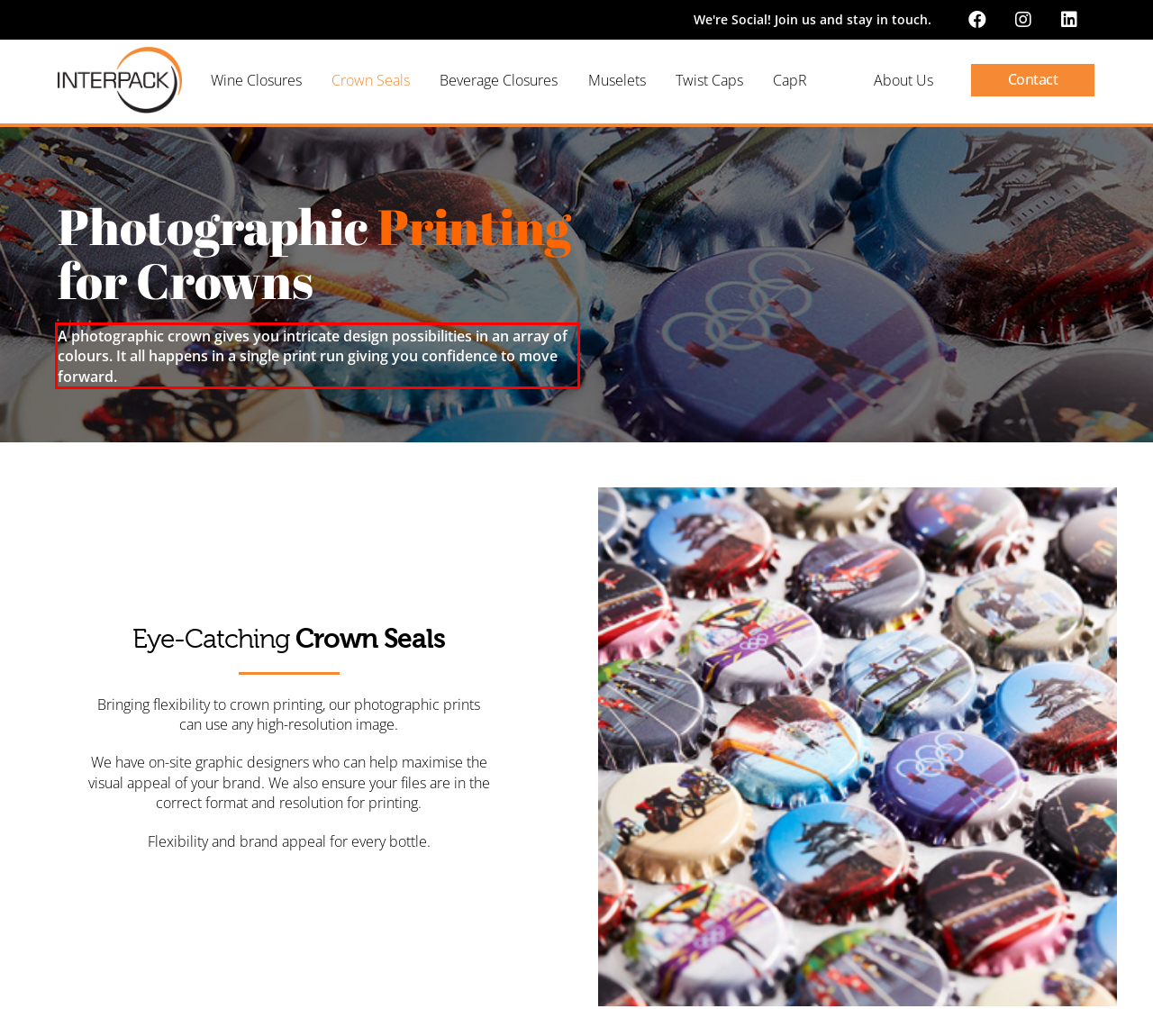Please perform OCR on the UI element surrounded by the red bounding box in the given webpage screenshot and extract its text content.

A photographic crown gives you intricate design possibilities in an array of colours. It all happens in a single print run giving you confidence to move forward.